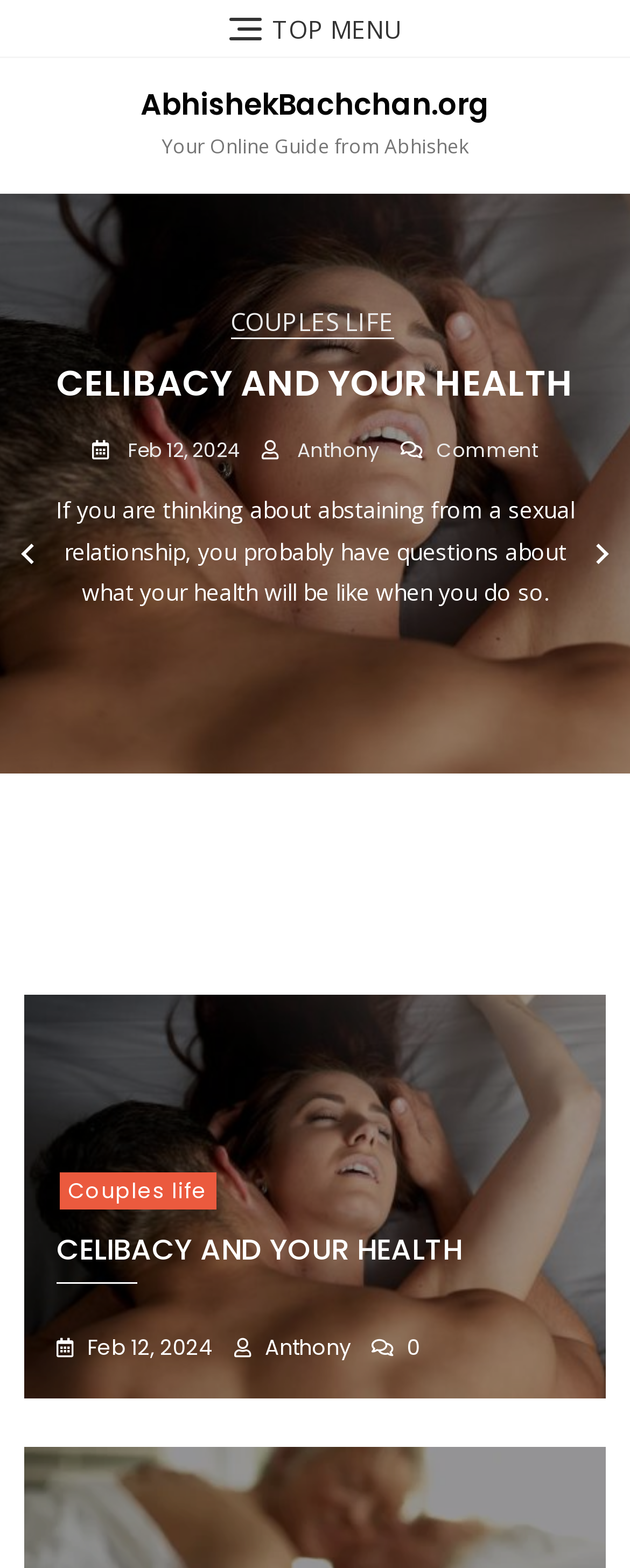Point out the bounding box coordinates of the section to click in order to follow this instruction: "Read article about Couples life".

[0.095, 0.747, 0.343, 0.771]